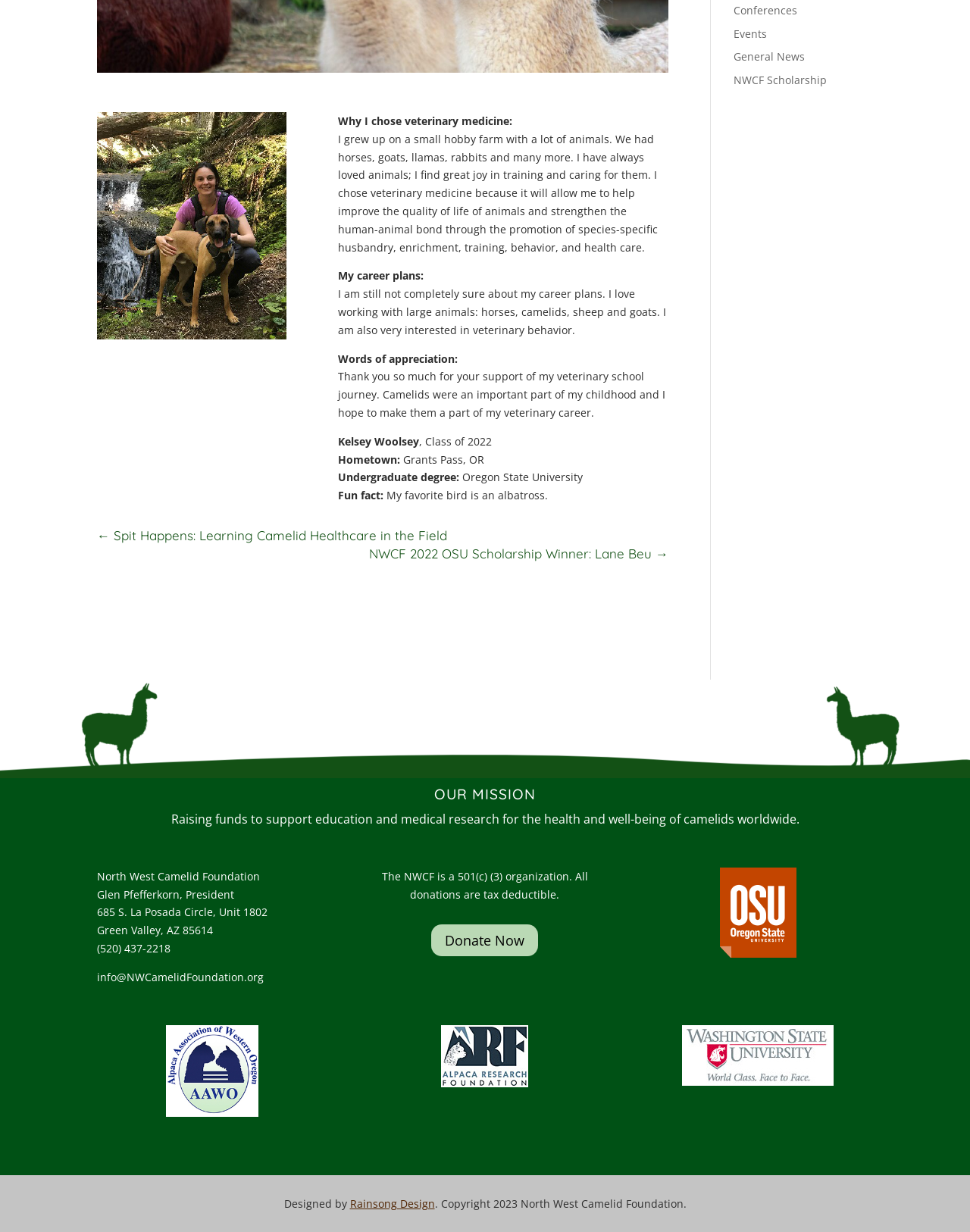Identify the bounding box for the UI element described as: "General News". Ensure the coordinates are four float numbers between 0 and 1, formatted as [left, top, right, bottom].

[0.756, 0.04, 0.83, 0.052]